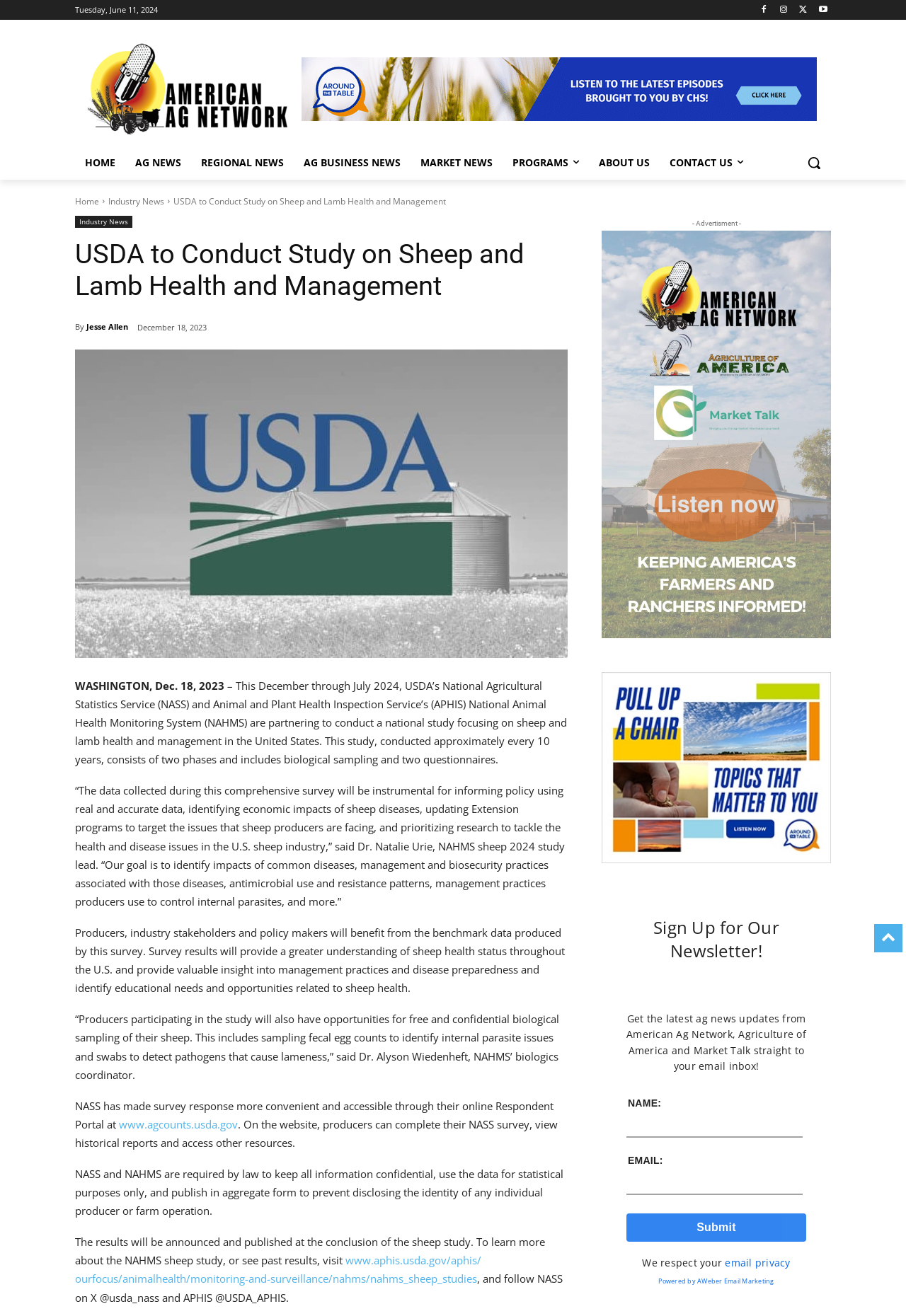Please determine the bounding box coordinates for the UI element described as: "Ag Business News".

[0.324, 0.111, 0.453, 0.136]